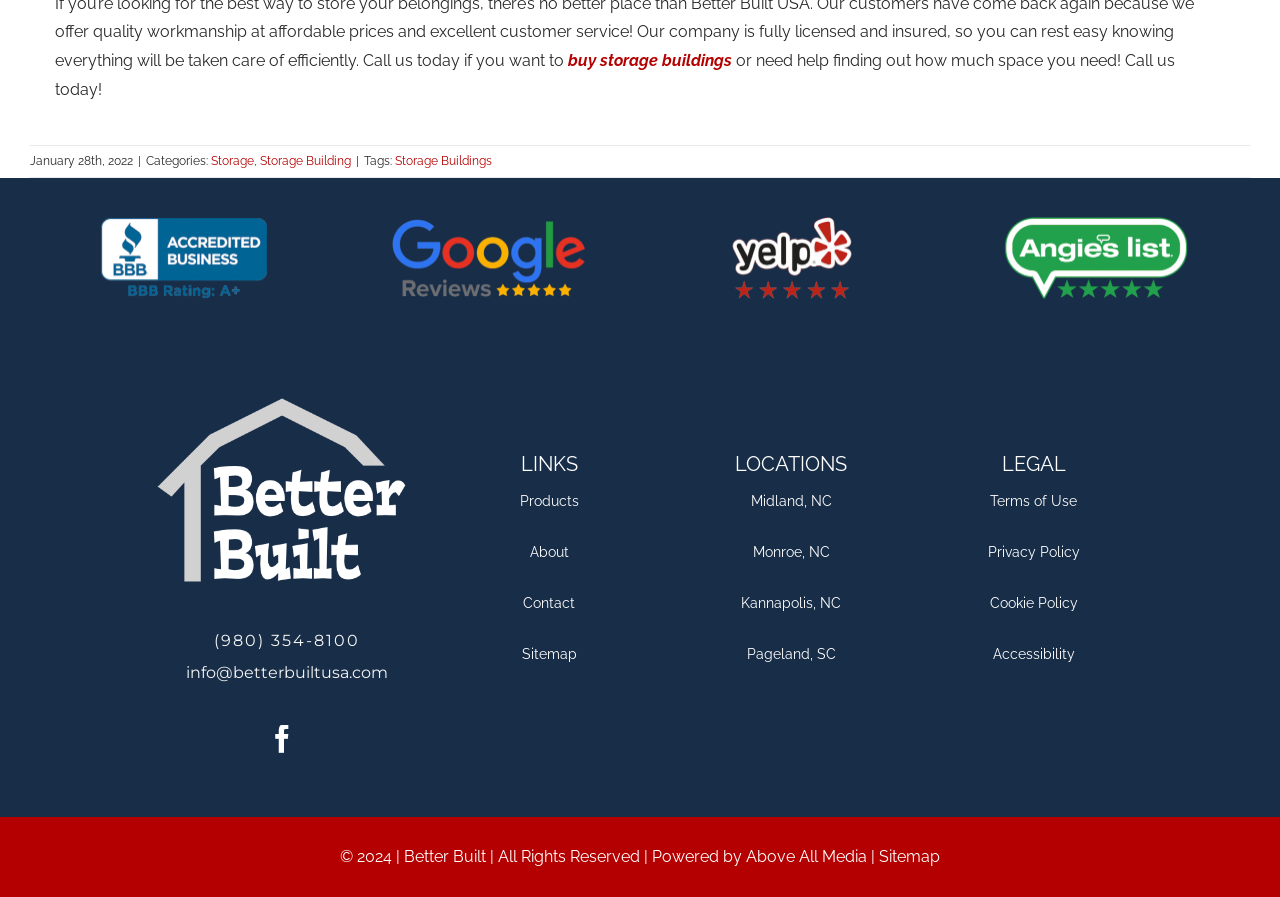What is the name of the company's website developer?
Give a thorough and detailed response to the question.

I found the name of the company's website developer by looking at the link 'Above All Media' element, which is located at the bottom of the page and indicates that the website was powered by Above All Media.